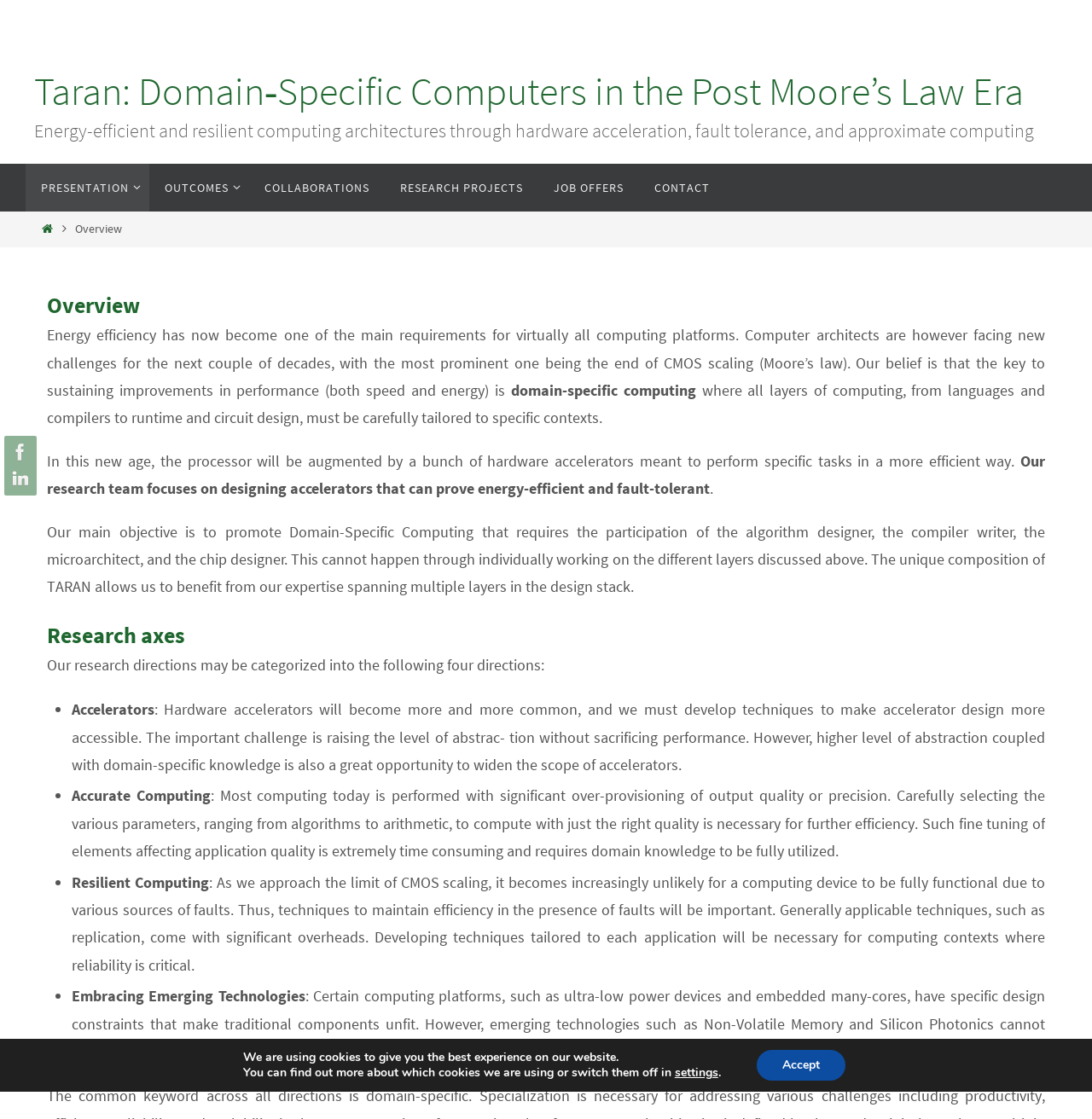Please identify the bounding box coordinates of the element I need to click to follow this instruction: "Learn about accelerators".

[0.065, 0.625, 0.141, 0.643]